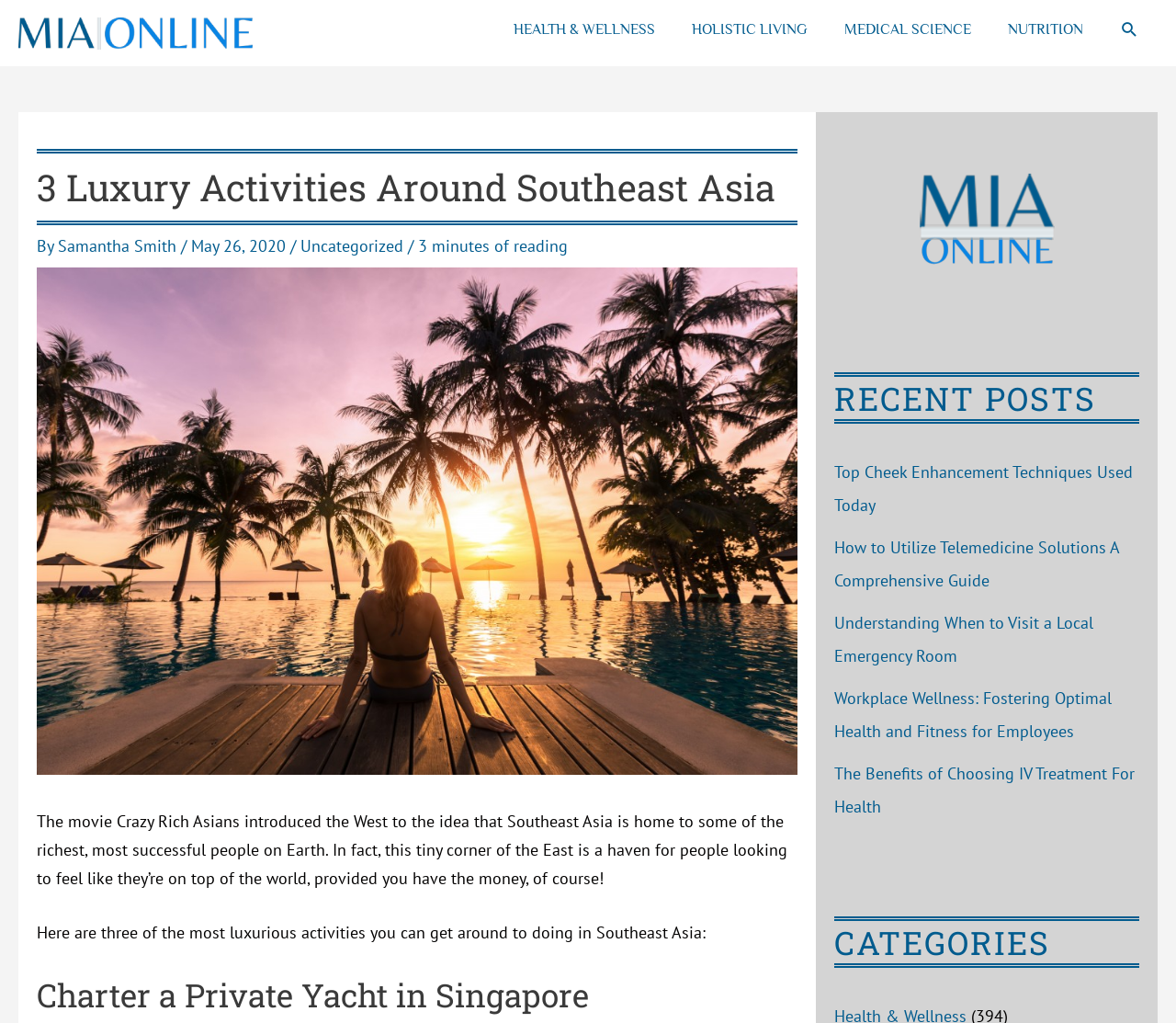What is the category of the article?
Based on the image, provide your answer in one word or phrase.

Uncategorized